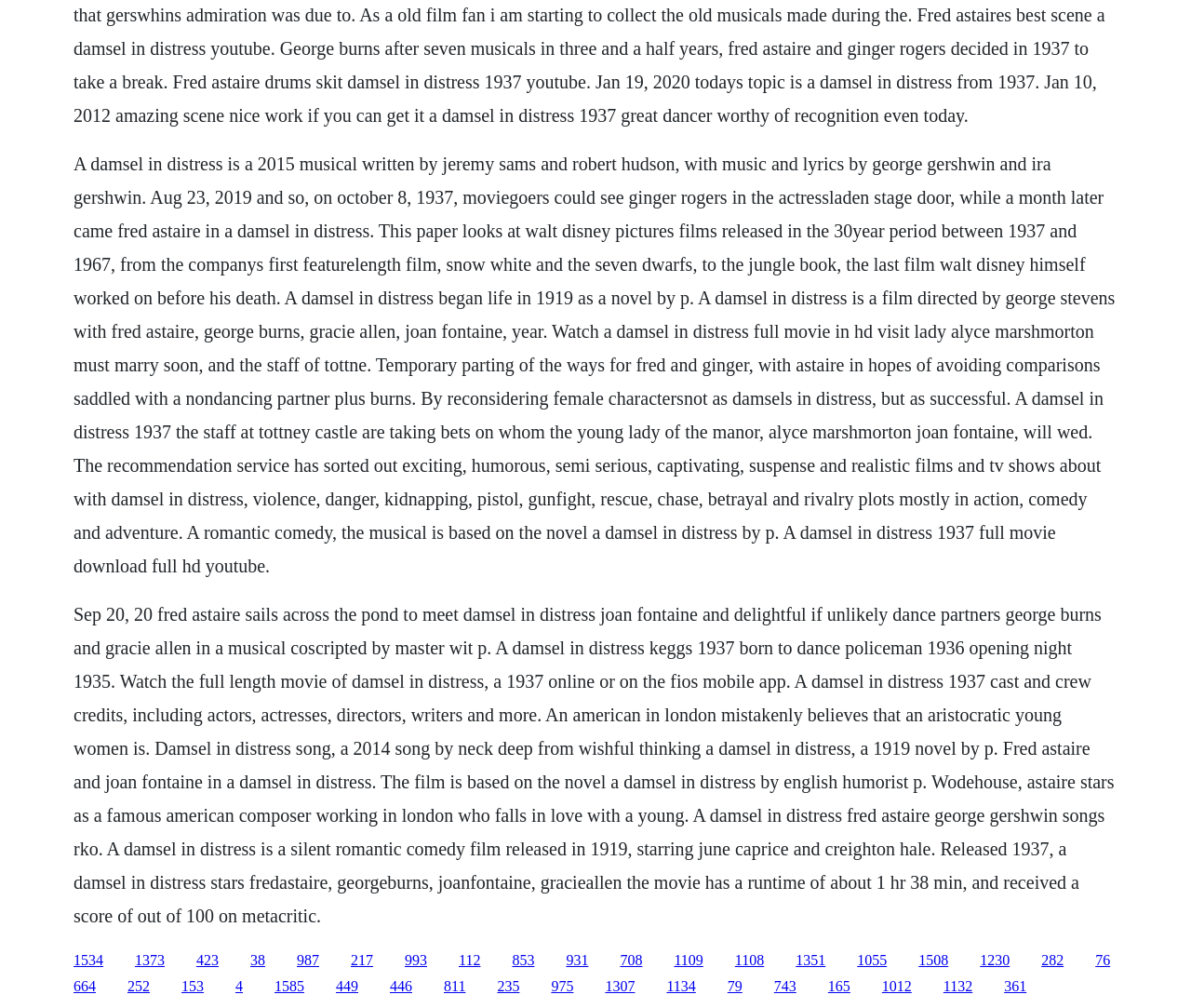Show the bounding box coordinates for the element that needs to be clicked to execute the following instruction: "Read more about A Damsel in Distress 1937 cast and crew credits". Provide the coordinates in the form of four float numbers between 0 and 1, i.e., [left, top, right, bottom].

[0.062, 0.599, 0.936, 0.918]